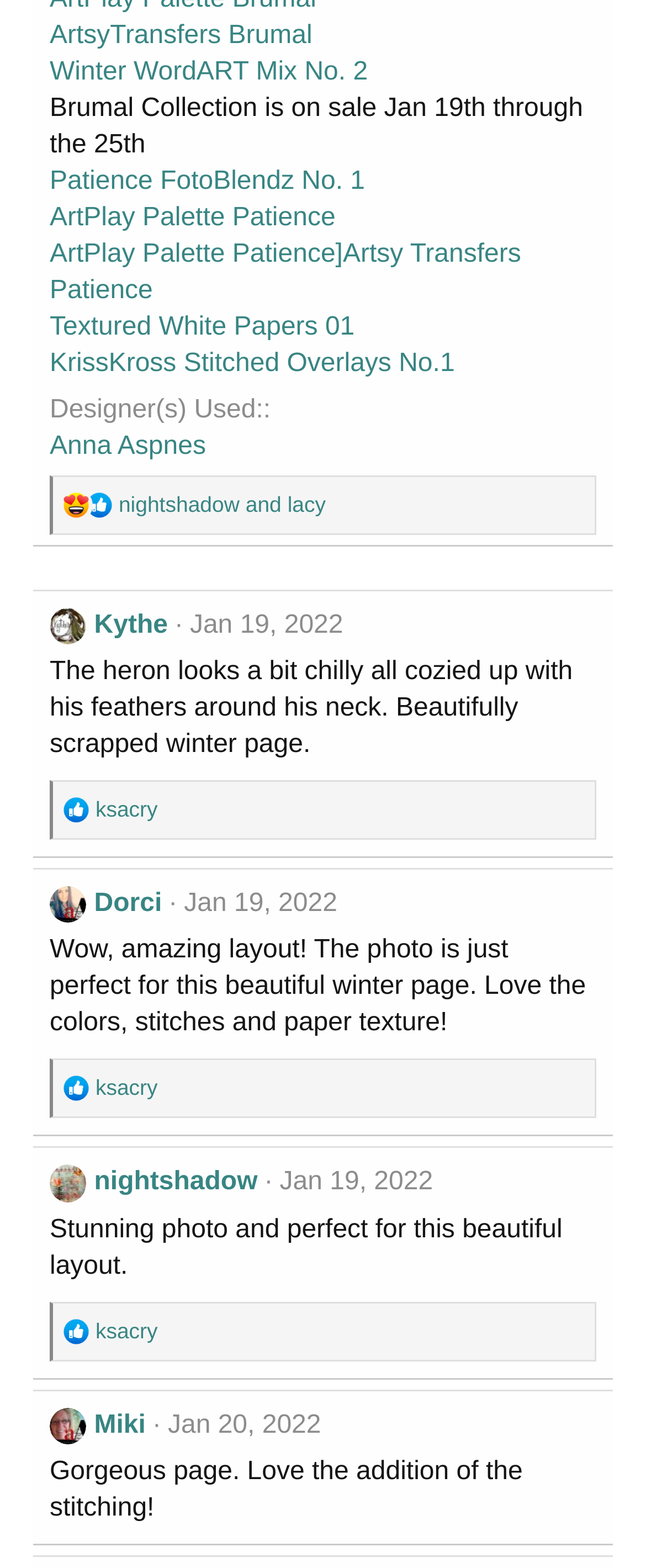How many reactions are there under the article by Kythe?
Please provide a single word or phrase in response based on the screenshot.

2